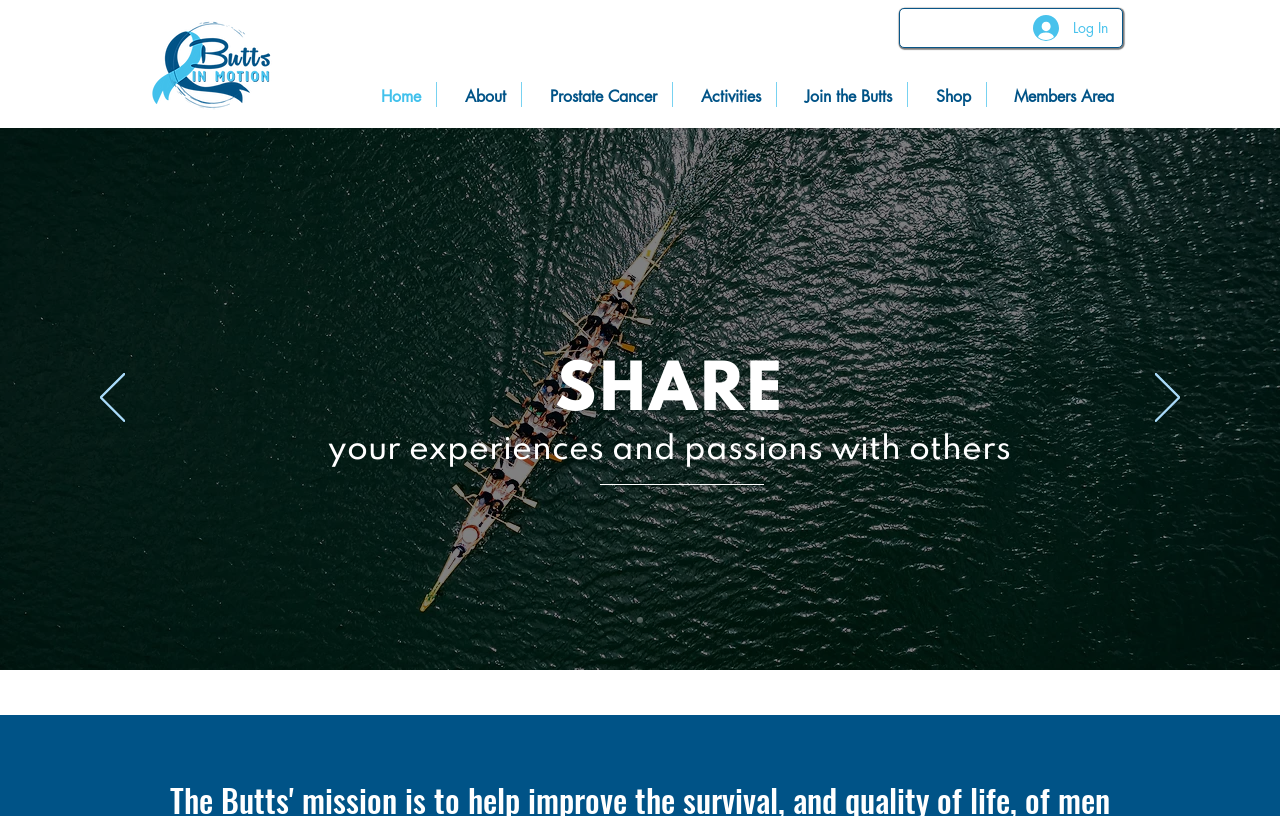What is the text on the image in the slideshow?
Look at the image and provide a short answer using one word or a phrase.

Butts in Motion - Virtual Fitness and Exercise for Prostate Cancer Patients in Canada